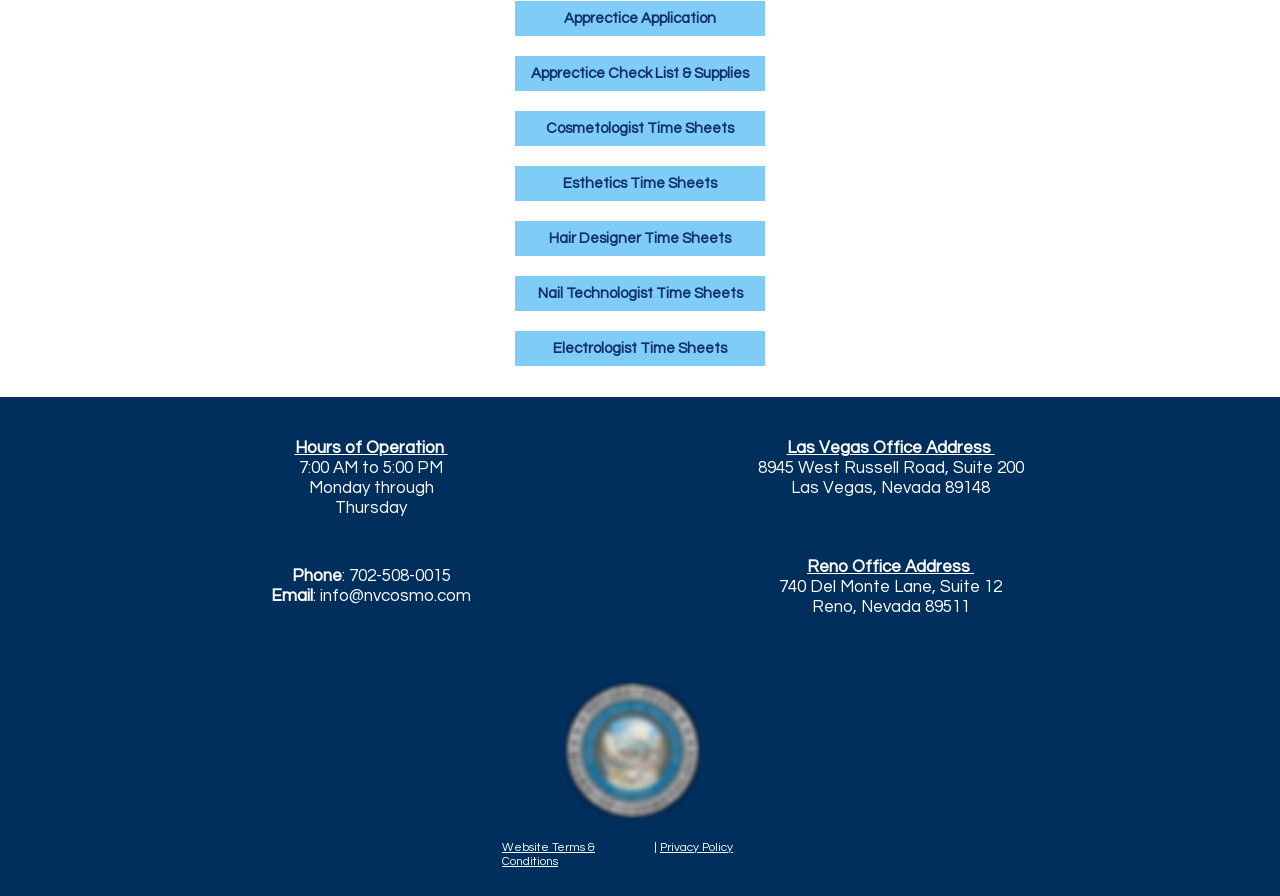Identify the bounding box coordinates for the UI element that matches this description: "Privacy Policy".

[0.516, 0.939, 0.573, 0.953]